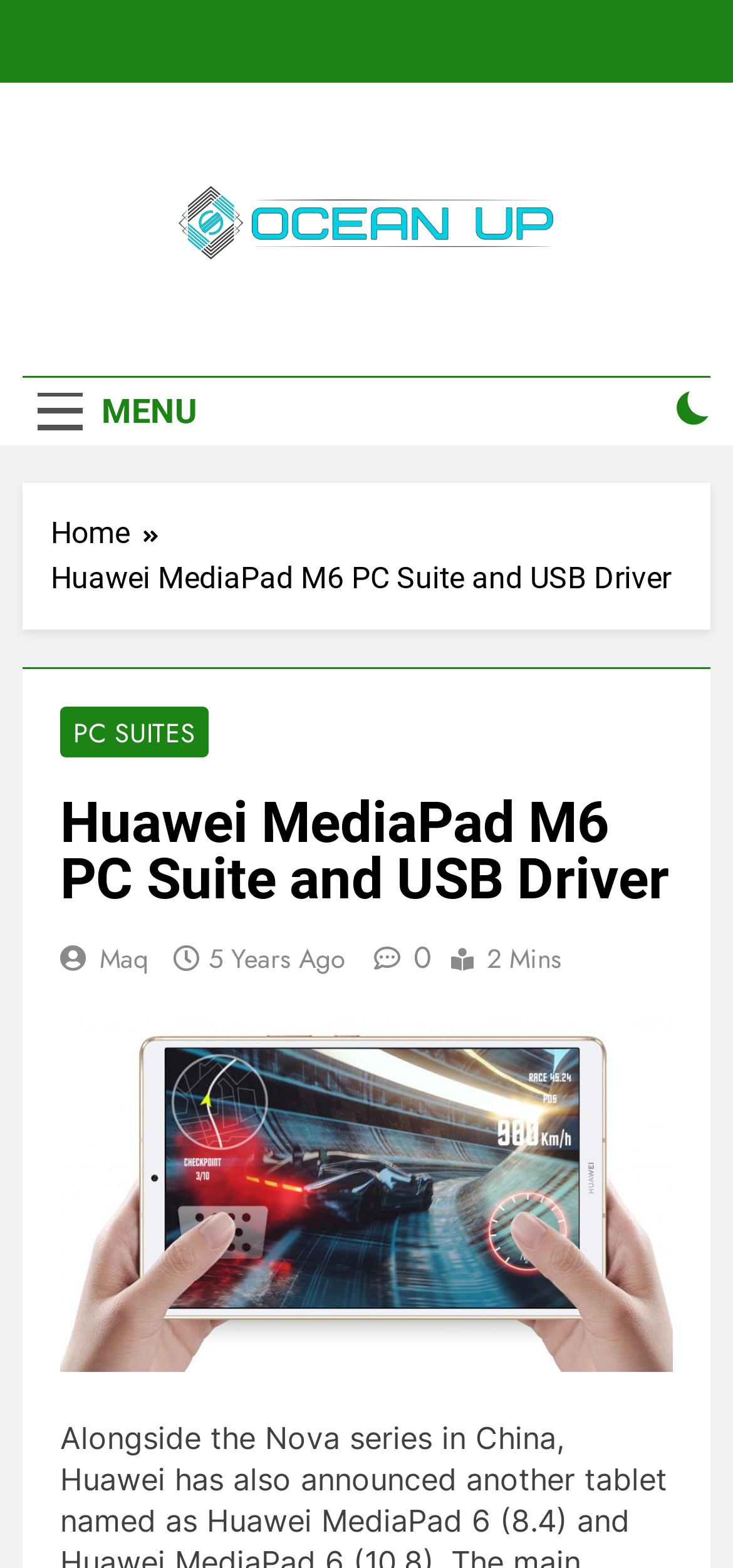Given the description "5 years ago5 years ago", provide the bounding box coordinates of the corresponding UI element.

[0.285, 0.599, 0.472, 0.623]